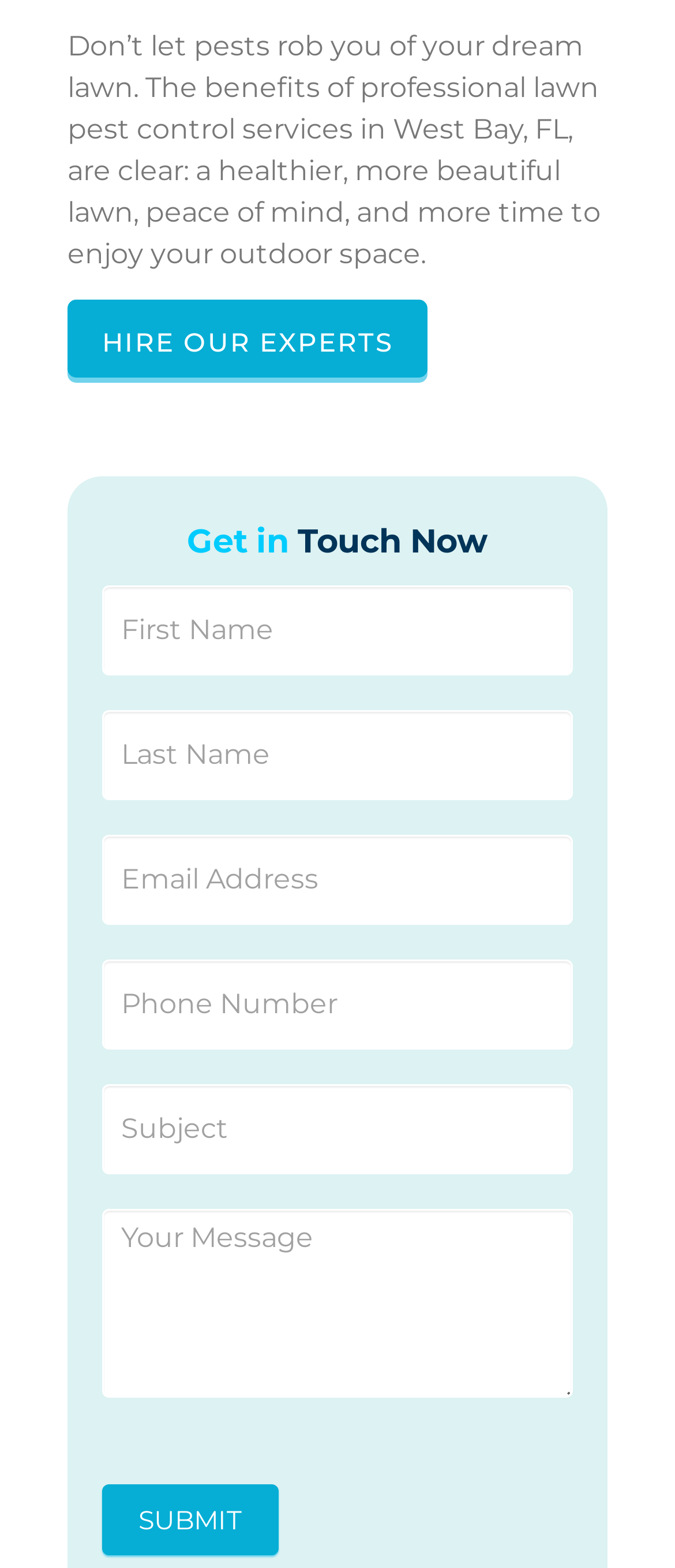Please specify the bounding box coordinates of the area that should be clicked to accomplish the following instruction: "Fill in the first textbox". The coordinates should consist of four float numbers between 0 and 1, i.e., [left, top, right, bottom].

[0.151, 0.374, 0.849, 0.431]